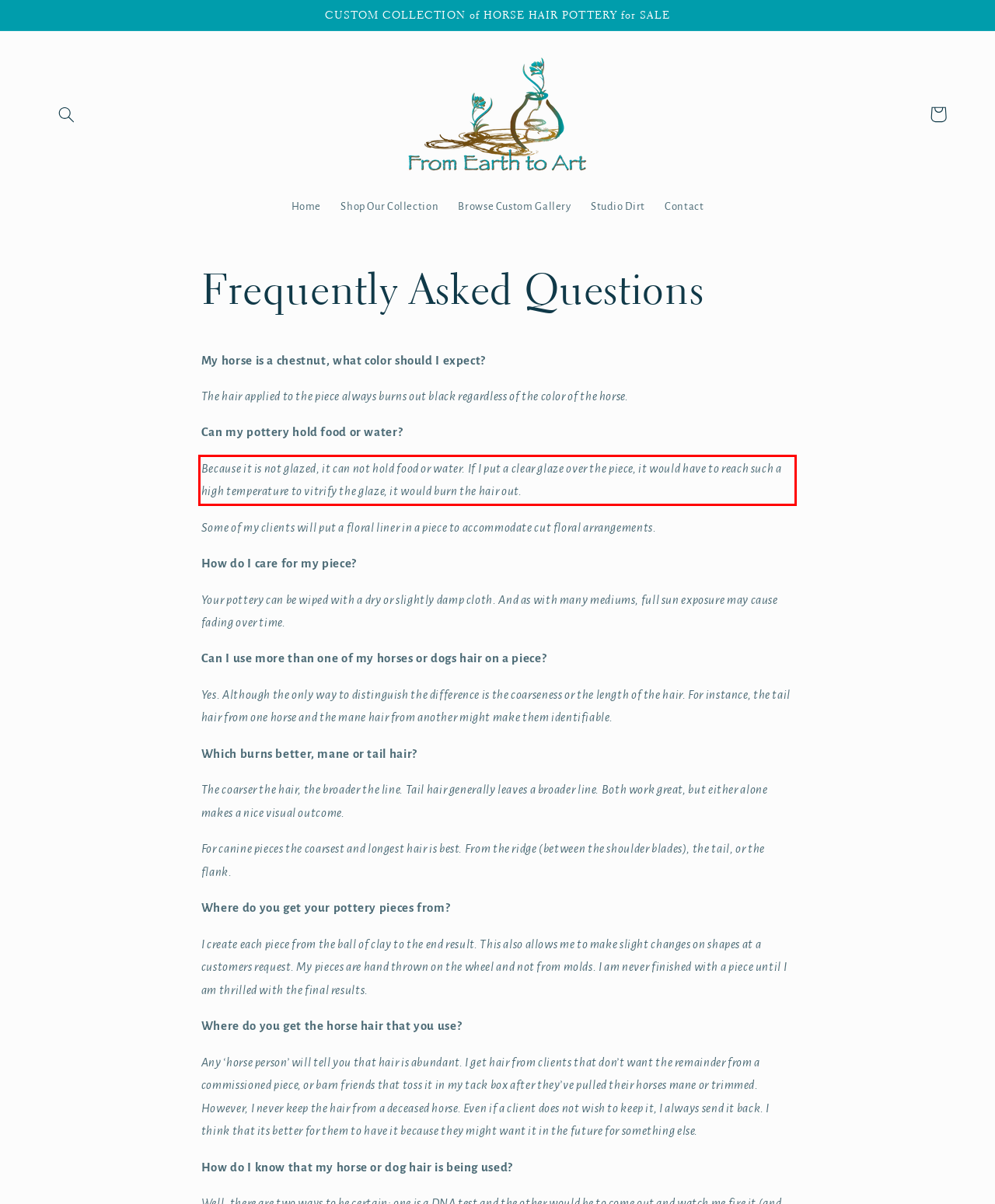Please analyze the screenshot of a webpage and extract the text content within the red bounding box using OCR.

Because it is not glazed, it can not hold food or water. If I put a clear glaze over the piece, it would have to reach such a high temperature to vitrify the glaze, it would burn the hair out.